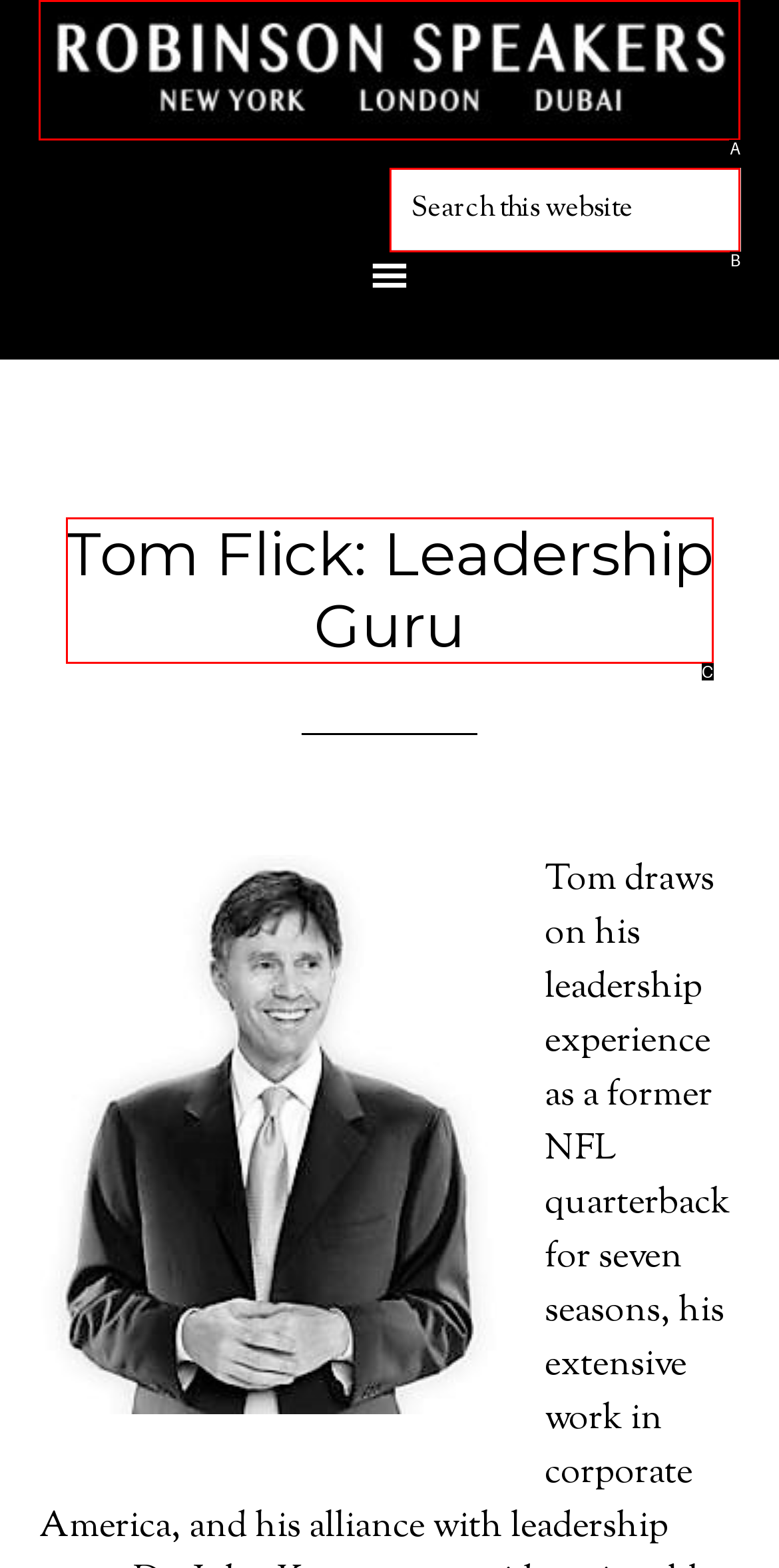Find the option that best fits the description: name="s" placeholder="Search this website". Answer with the letter of the option.

B